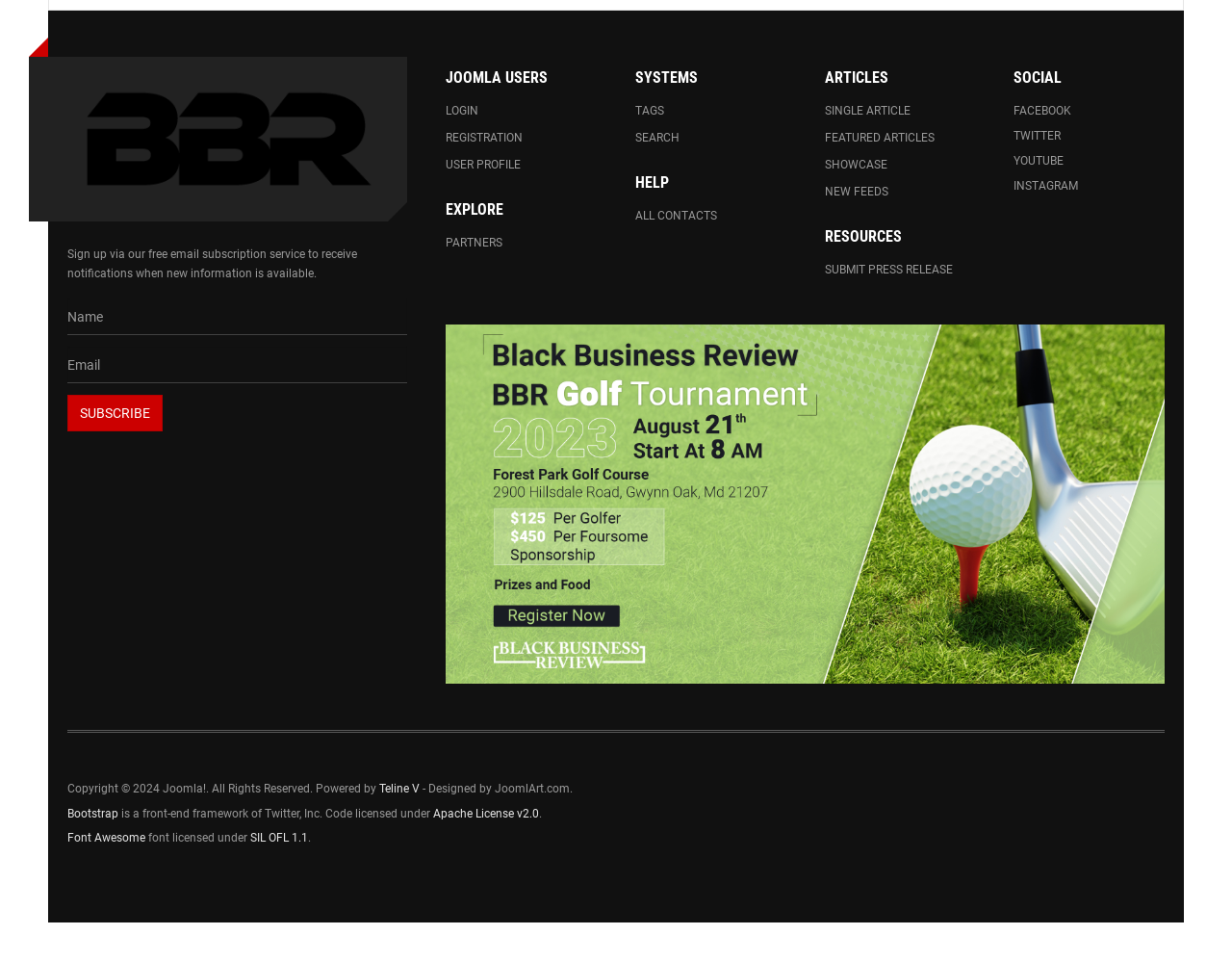Respond with a single word or phrase:
What is the position of the 'LOGIN' link?

Top-right